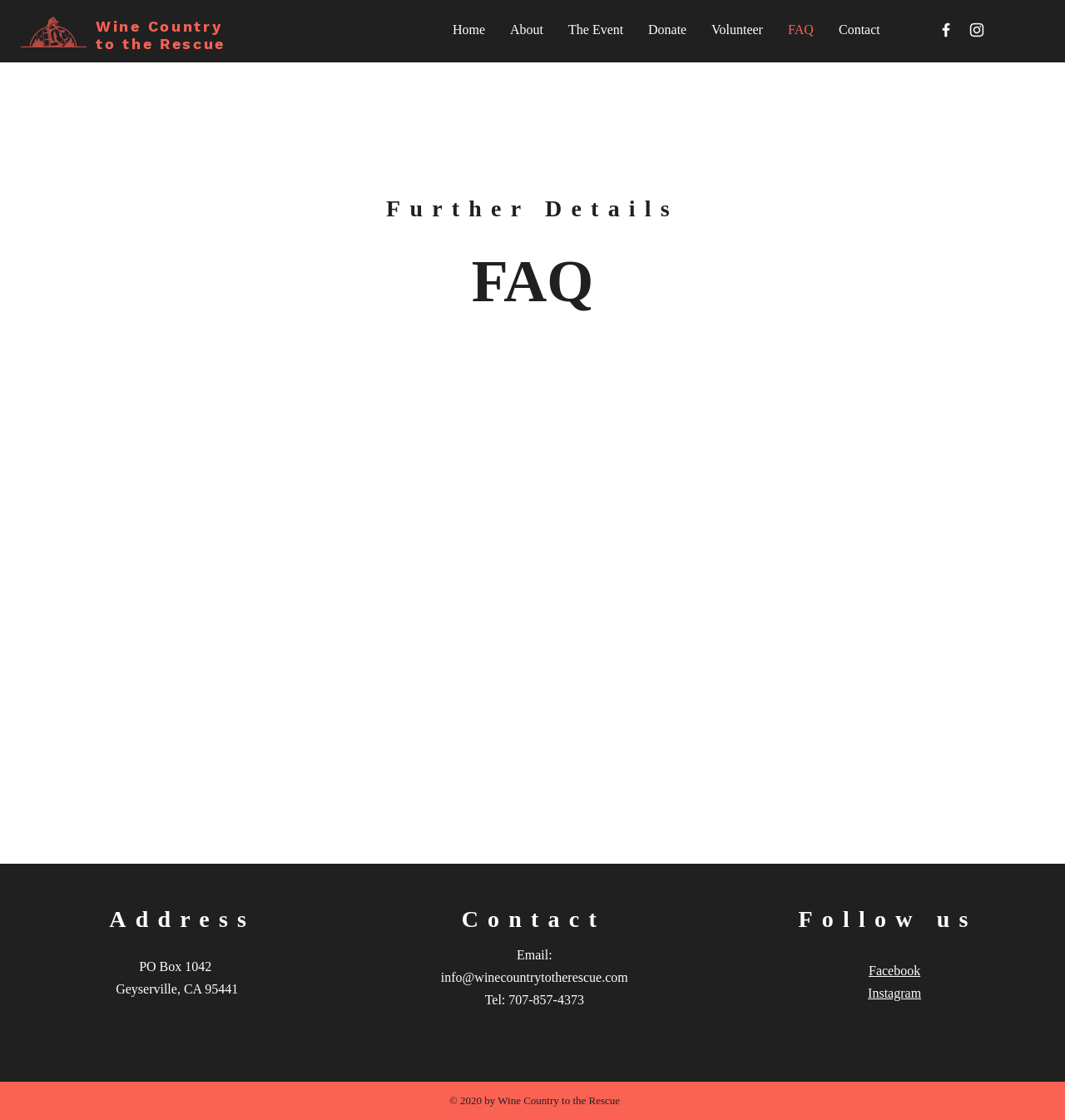Specify the bounding box coordinates of the element's area that should be clicked to execute the given instruction: "Click on Wine Country link". The coordinates should be four float numbers between 0 and 1, i.e., [left, top, right, bottom].

[0.09, 0.016, 0.209, 0.031]